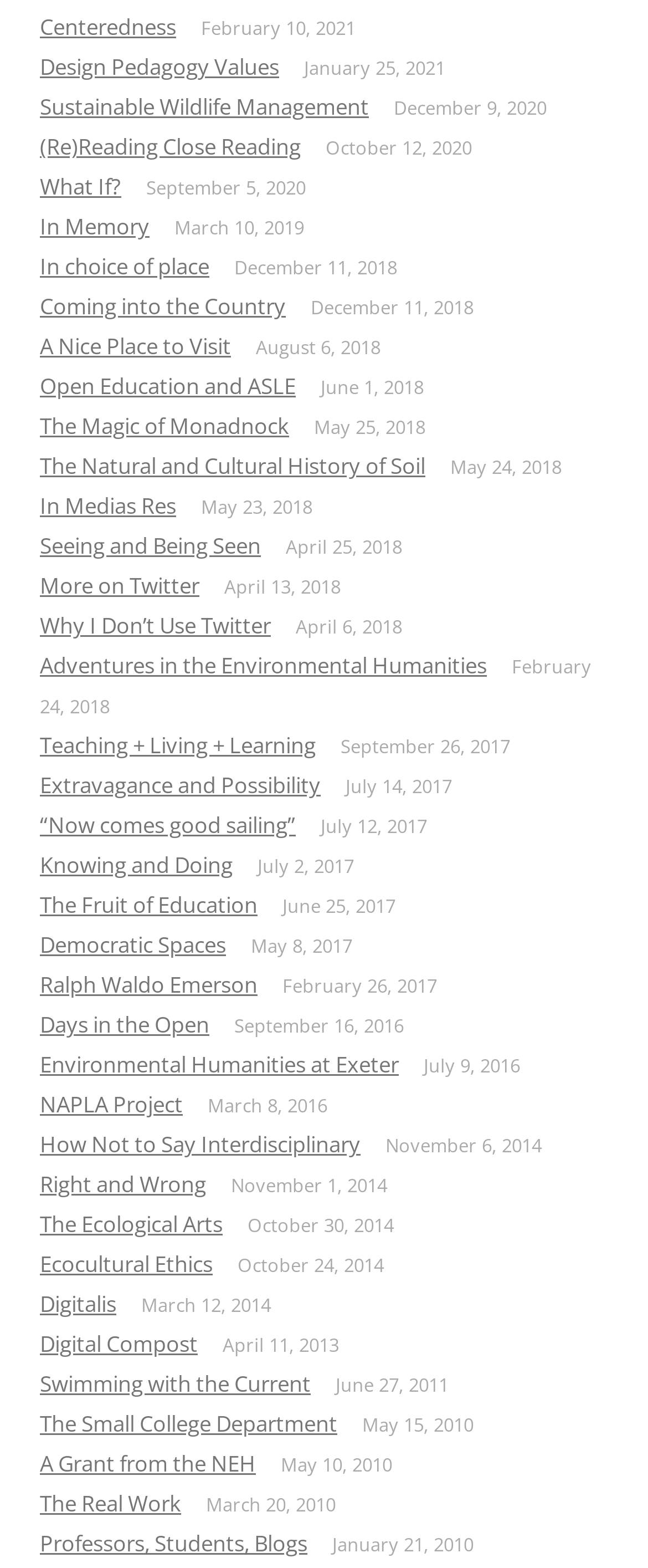Identify the bounding box for the described UI element: "Digitalis".

[0.062, 0.822, 0.179, 0.841]